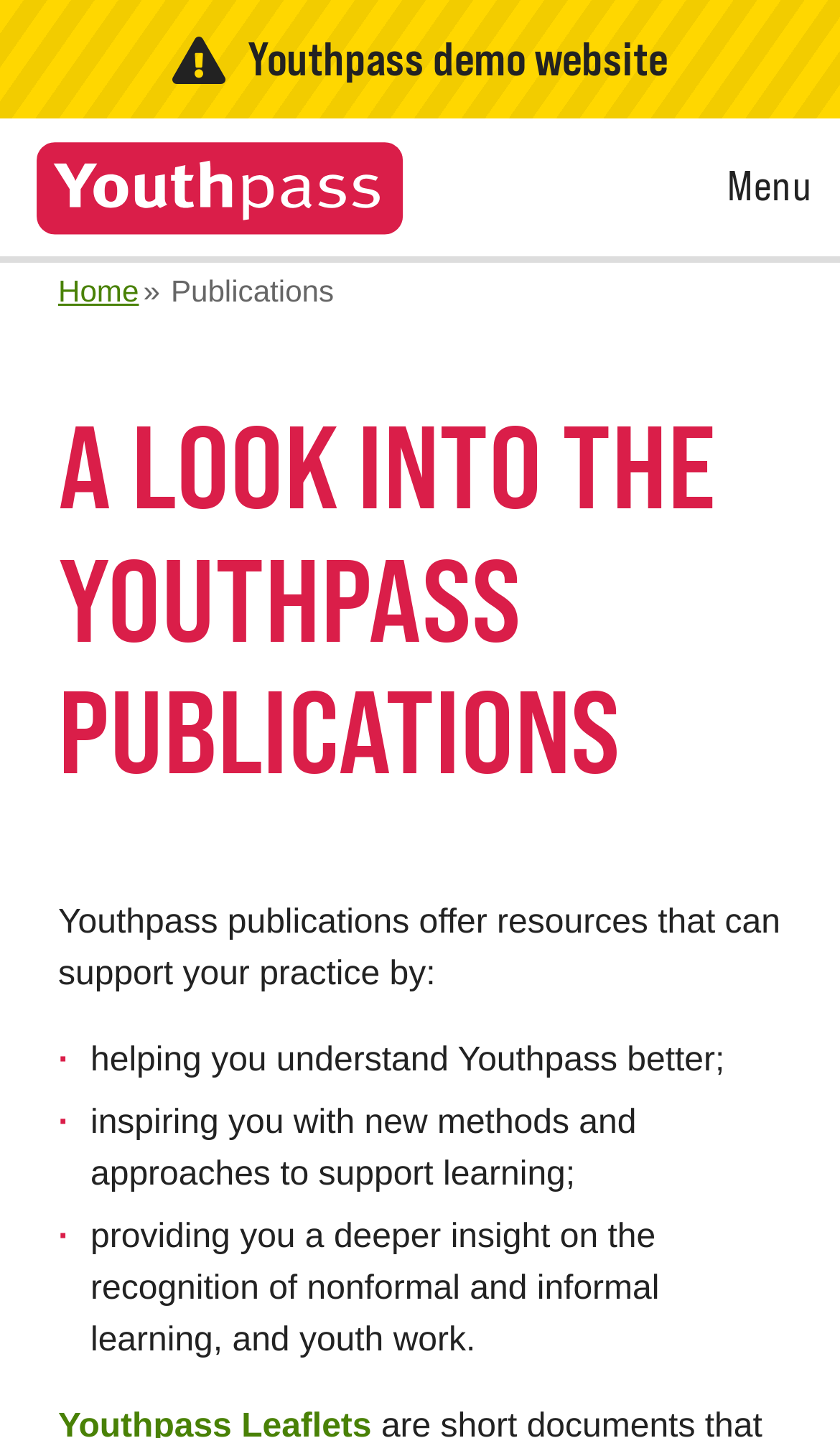Based on the image, provide a detailed and complete answer to the question: 
How many benefits of Youthpass publications are listed?

The webpage lists three benefits of Youthpass publications: helping users understand Youthpass better, inspiring them with new methods and approaches, and providing a deeper insight into the recognition of nonformal and informal learning and youth work.